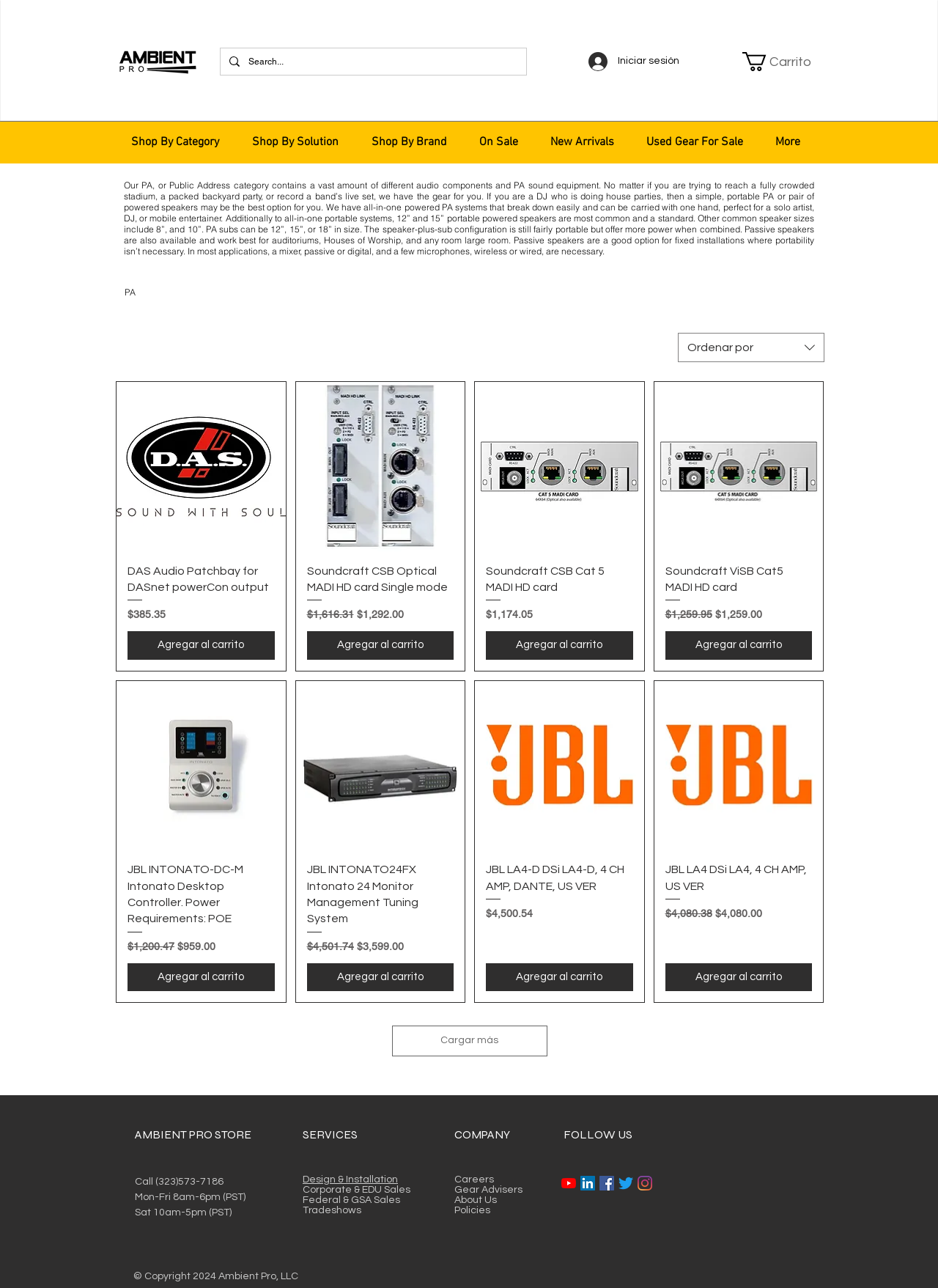How many products are displayed on the current page?
Kindly answer the question with as much detail as you can.

I counted the number of product groups in the product gallery section, which are 5. Each group contains a product image, name, price, and 'Agregar al carrito' button.